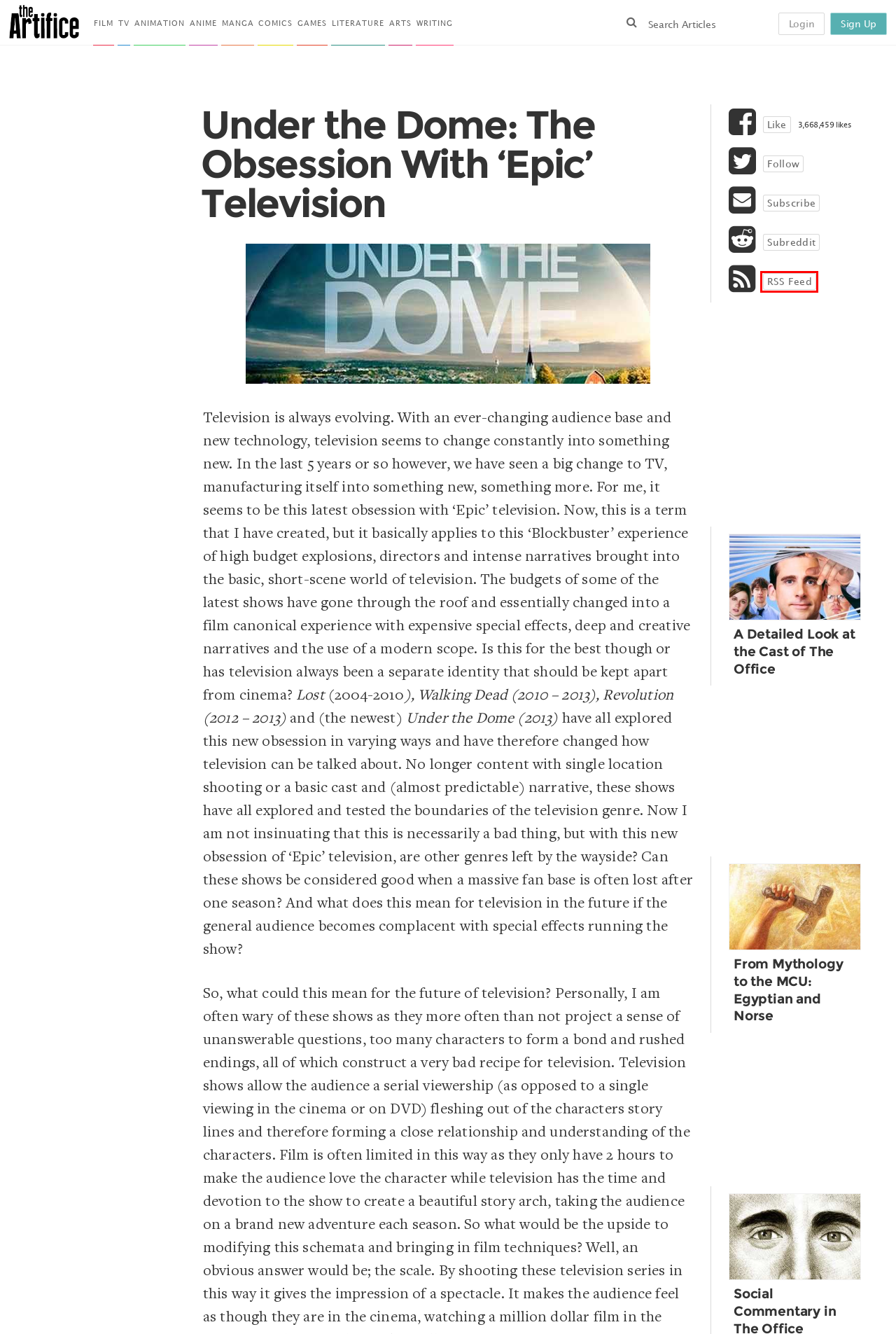You have a screenshot of a webpage with a red bounding box around an element. Choose the best matching webpage description that would appear after clicking the highlighted element. Here are the candidates:
A. TV | The Artifice
B. Comments on: Under the Dome: The Obsession With ‘Epic’ Television
C. Art’s representation of contemporary issues | The Artifice
D. Subscription | The Artifice
E. Games and Rising Costs | The Artifice
F. Film Adaptations Better than the Book | The Artifice
G. SHIMONETA | The Artifice
H. Comics 2016: A Year In Review | The Artifice

B